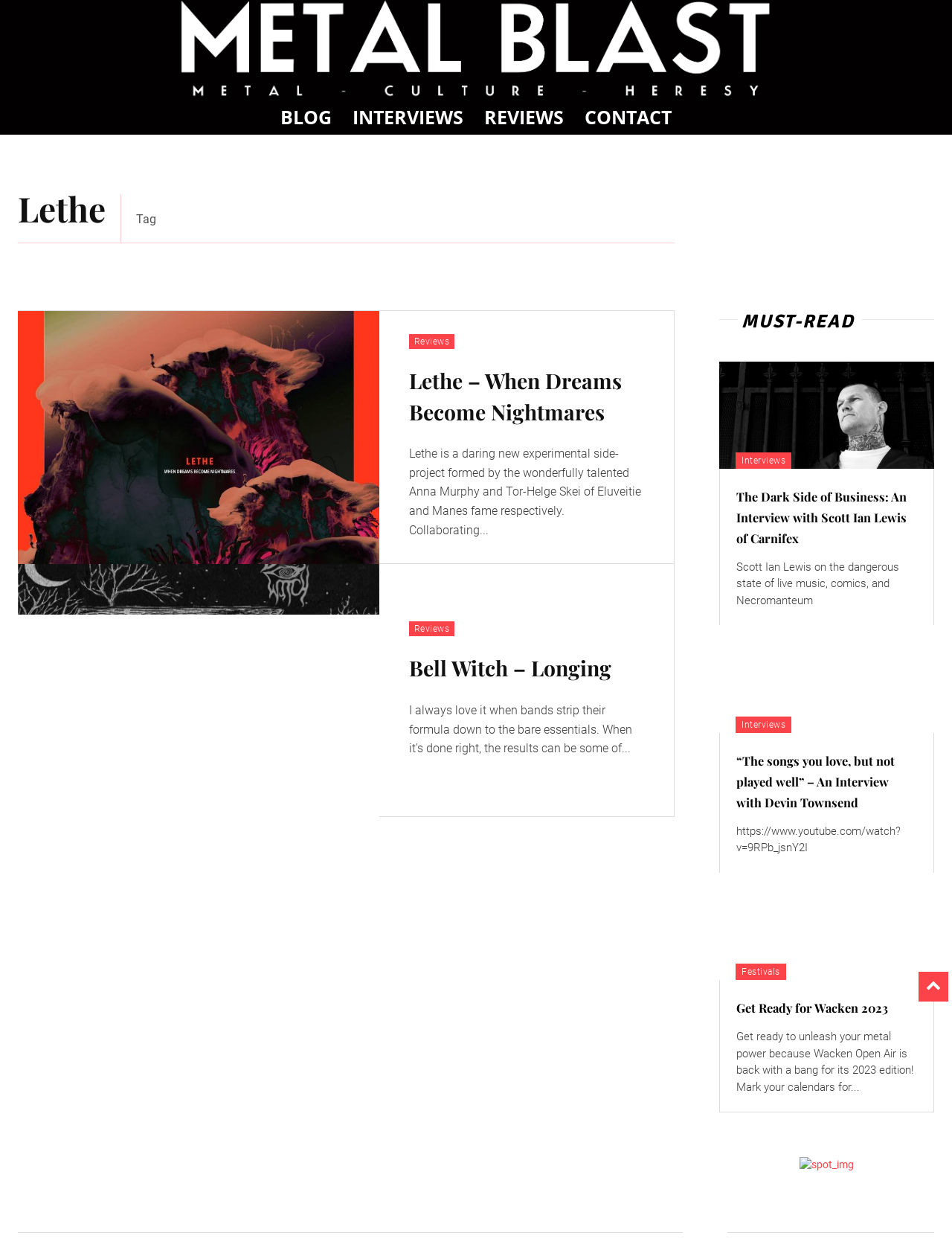Write an extensive caption that covers every aspect of the webpage.

The webpage is about a metal music blog called "Lethe | Metal Blast!". At the top, there is a logo image on the left side, and a navigation menu with links to "BLOG", "INTERVIEWS", "REVIEWS", and "CONTACT" on the right side. 

Below the navigation menu, there is a large heading "Lethe" on the left side, followed by a smaller text "Tag" and a link to "Lethe – When Dreams Become Nightmares". On the right side, there is a link to "Reviews". 

The main content of the webpage is divided into two columns. The left column has two articles, one about "Lethe – When Dreams Become Nightmares" and another about "Bell Witch – Longing". Each article has a heading, a brief description, and a link to read more. 

The right column has a heading "MUST-READ" at the top, followed by three interview articles. The first article is about Scott Ian Lewis of Carnifex, the second is about Devin Townsend, and the third is about Wacken 2023. Each article has a heading, a brief description, and a link to read more. 

At the bottom of the webpage, there is a small image on the right side, which seems to be an advertisement or a promotional image.